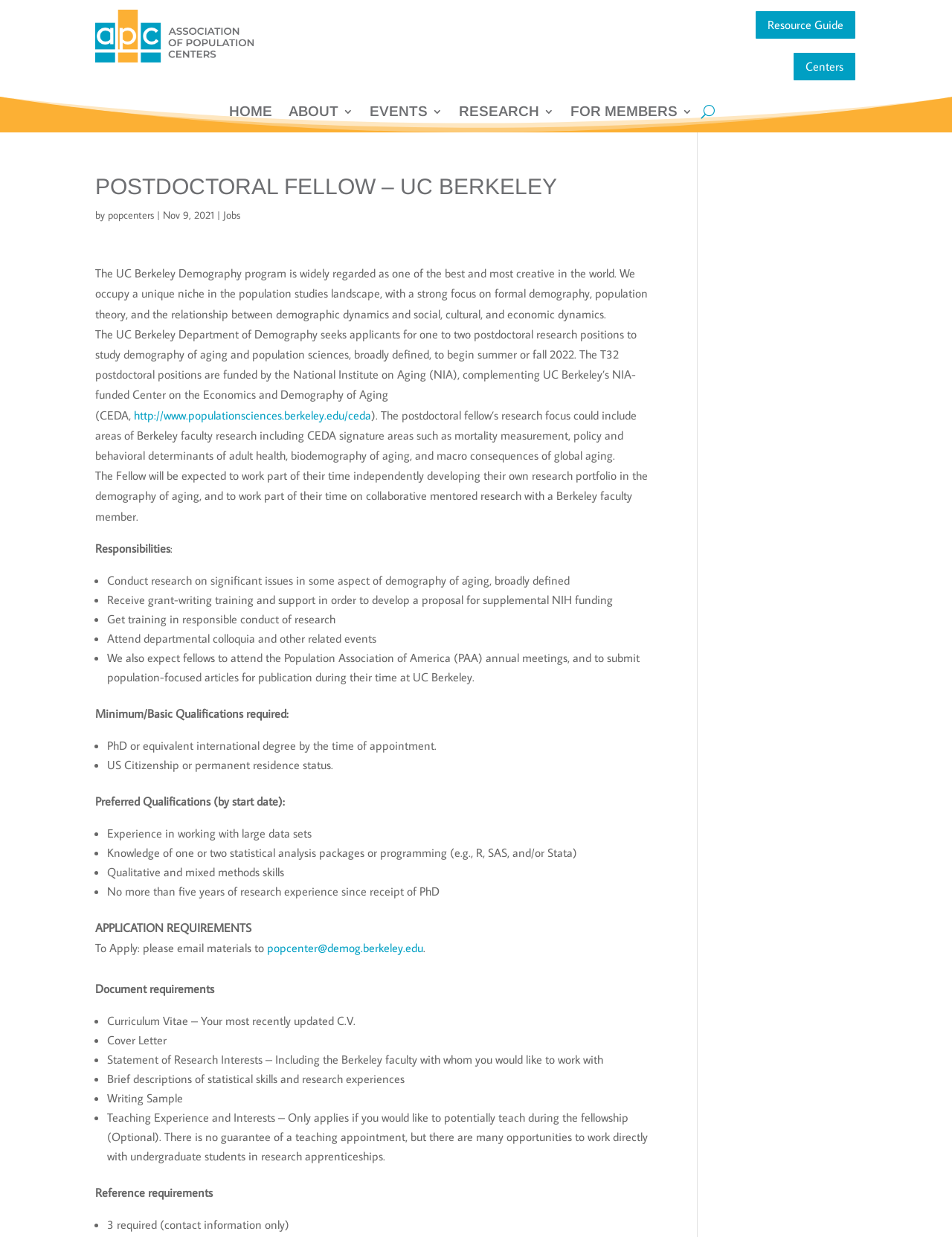Offer an extensive depiction of the webpage and its key elements.

The webpage is about a postdoctoral fellowship opportunity at the University of California, Berkeley, in the field of demography. At the top of the page, there is a logo and a navigation menu with links to "HOME", "ABOUT", "EVENTS", "RESEARCH", and "FOR MEMBERS". Below the navigation menu, there is a heading that reads "POSTDOCTORAL FELLOW – UC BERKELEY" followed by a brief description of the fellowship.

The main content of the page is divided into several sections. The first section describes the UC Berkeley Demography program, highlighting its reputation as one of the best and most creative in the world. The program is said to occupy a unique niche in the population studies landscape, with a strong focus on formal demography, population theory, and the relationship between demographic dynamics and social, cultural, and economic dynamics.

The second section describes the postdoctoral research positions available, which are funded by the National Institute on Aging (NIA). The positions are focused on demography of aging and population sciences, and the successful applicants will be expected to work part of their time independently developing their own research portfolio and part of their time on collaborative mentored research with a Berkeley faculty member.

The third section outlines the responsibilities of the postdoctoral fellow, which include conducting research, receiving grant-writing training, getting training in responsible conduct of research, attending departmental colloquia, and submitting population-focused articles for publication.

The fourth section lists the minimum and preferred qualifications for the position, including a PhD or equivalent international degree, US citizenship or permanent residence status, experience in working with large data sets, knowledge of statistical analysis packages, and qualitative and mixed methods skills.

The fifth section describes the application requirements, including a curriculum vitae, cover letter, statement of research interests, brief descriptions of statistical skills and research experiences, writing sample, and teaching experience and interests (optional). The application materials should be emailed to a specific address.

Finally, the page mentions that three references are required, with only contact information needed.